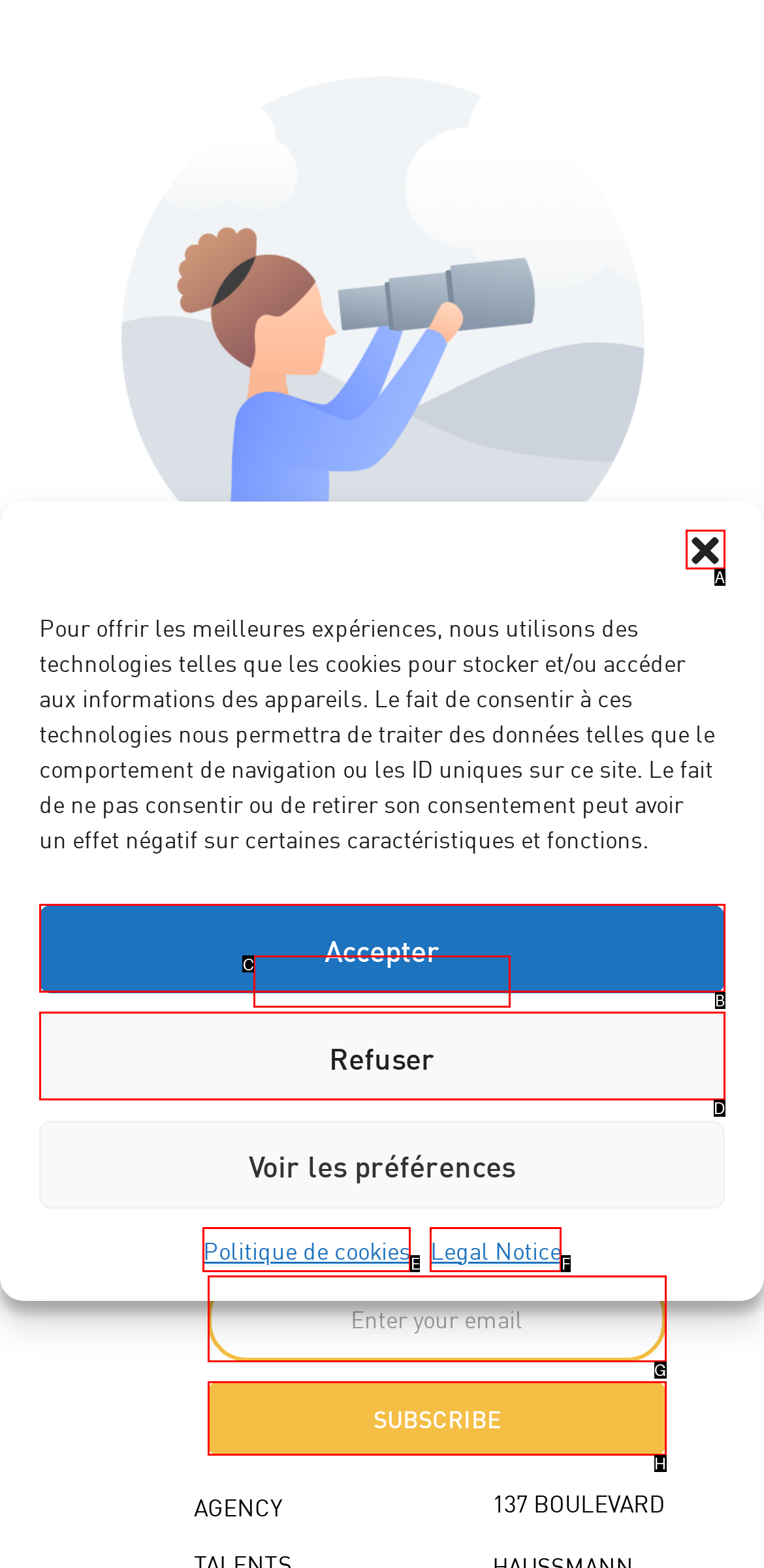Identify the HTML element that should be clicked to accomplish the task: Subscribe to the newsletter
Provide the option's letter from the given choices.

H